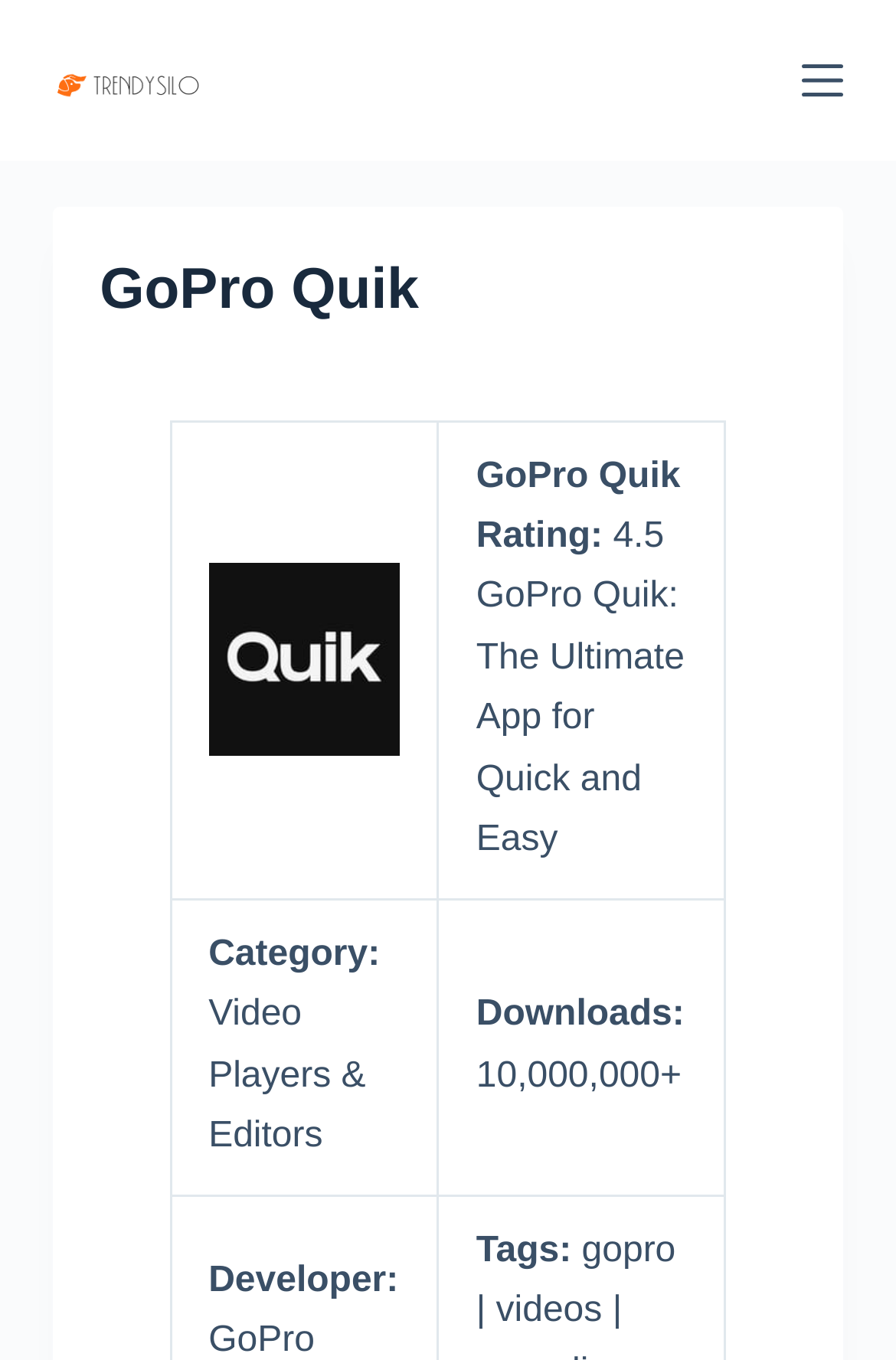Identify the bounding box coordinates for the UI element described as follows: alt="Trendysilo". Use the format (top-left x, top-left y, bottom-right x, bottom-right y) and ensure all values are floating point numbers between 0 and 1.

[0.06, 0.046, 0.228, 0.072]